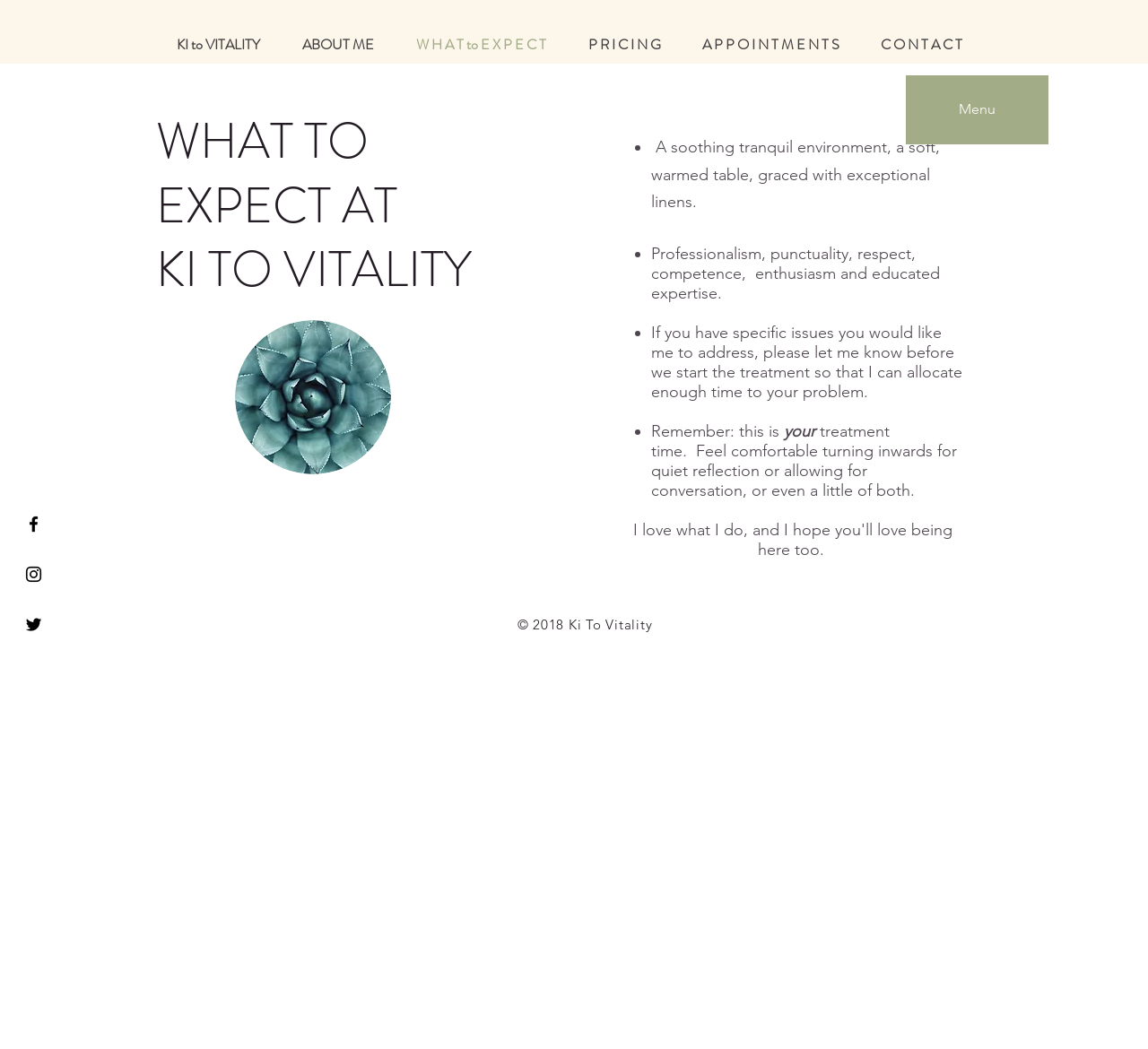Identify the bounding box coordinates of the region that should be clicked to execute the following instruction: "Click on the Facebook icon".

[0.02, 0.489, 0.038, 0.509]